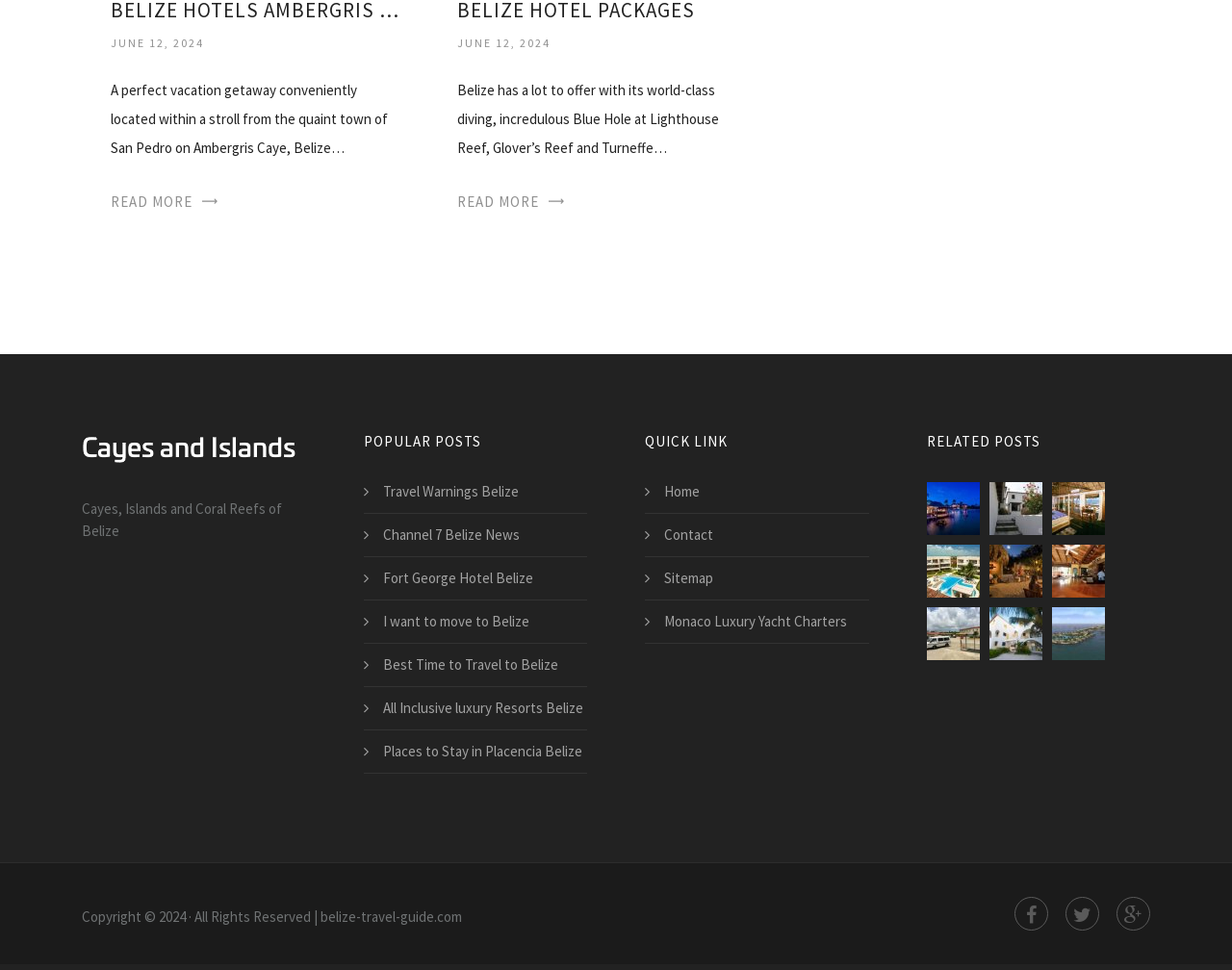Determine the bounding box coordinates of the clickable element necessary to fulfill the instruction: "View the image of Doctor Strange's Wong Is Back In Action In New MCU Shang-Chi Trailer". Provide the coordinates as four float numbers within the 0 to 1 range, i.e., [left, top, right, bottom].

None